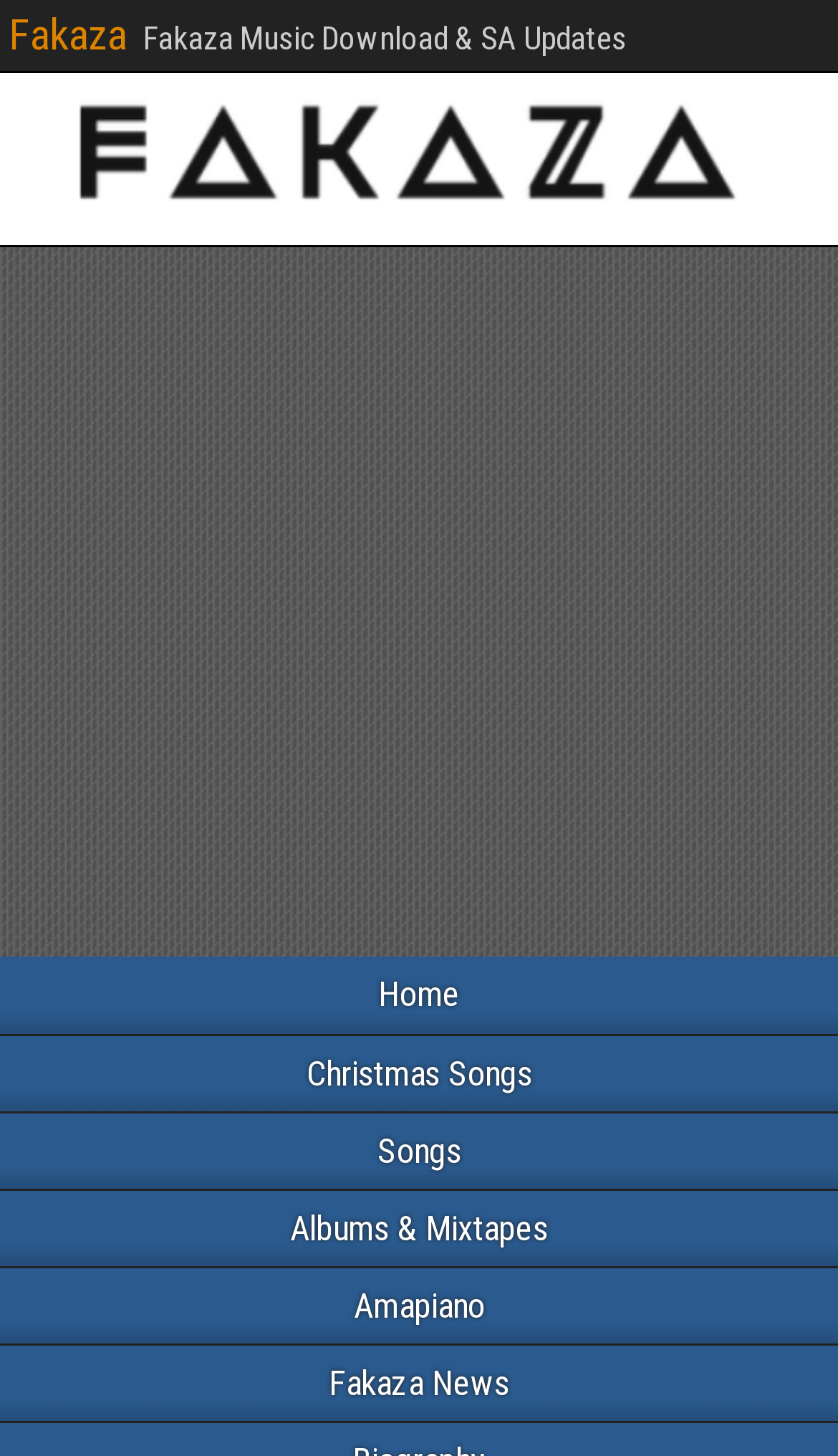Determine the bounding box coordinates of the element that should be clicked to execute the following command: "visit Home".

[0.0, 0.657, 1.0, 0.709]